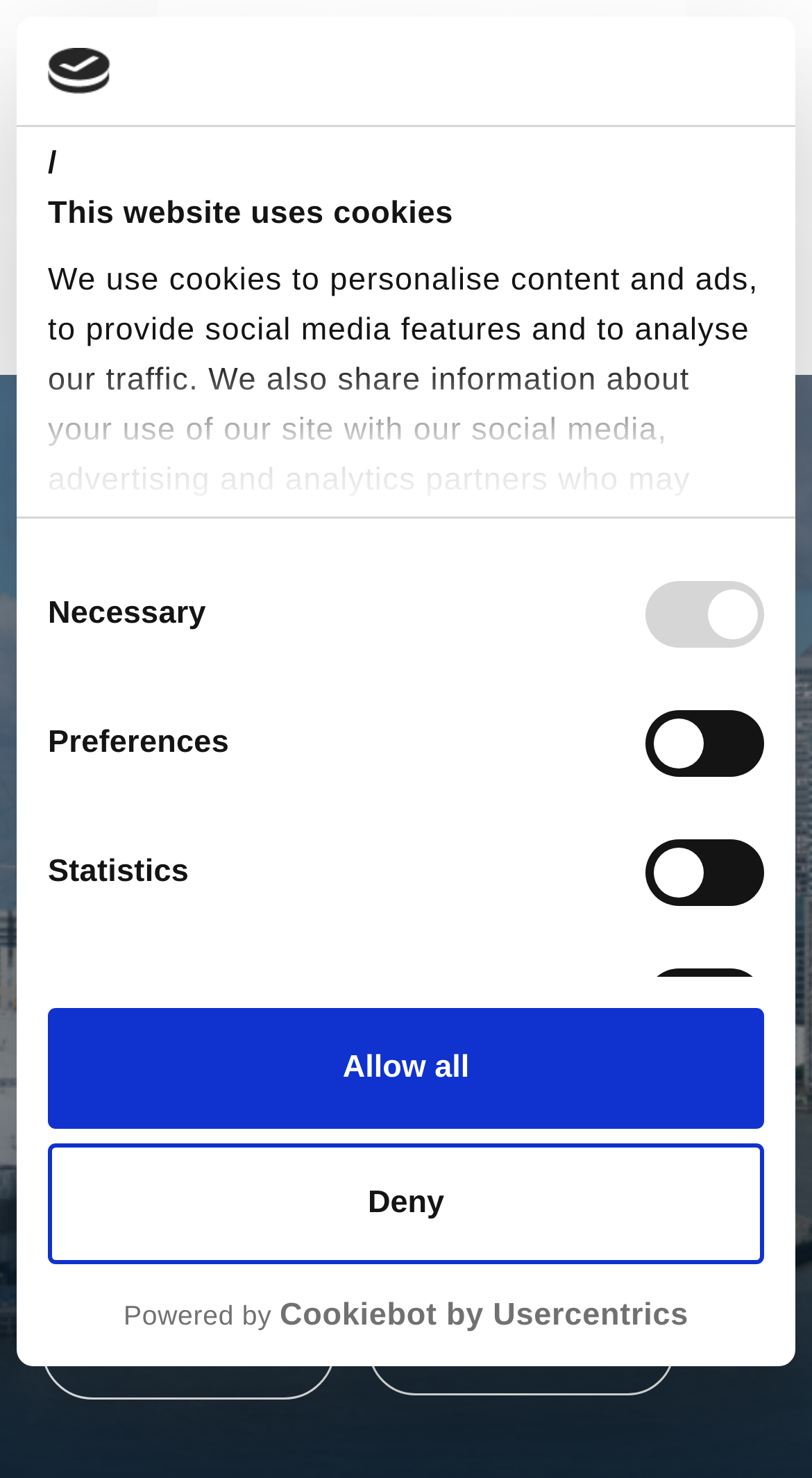Can you find the bounding box coordinates for the element to click on to achieve the instruction: "Click the Show details link"?

[0.604, 0.776, 0.903, 0.81]